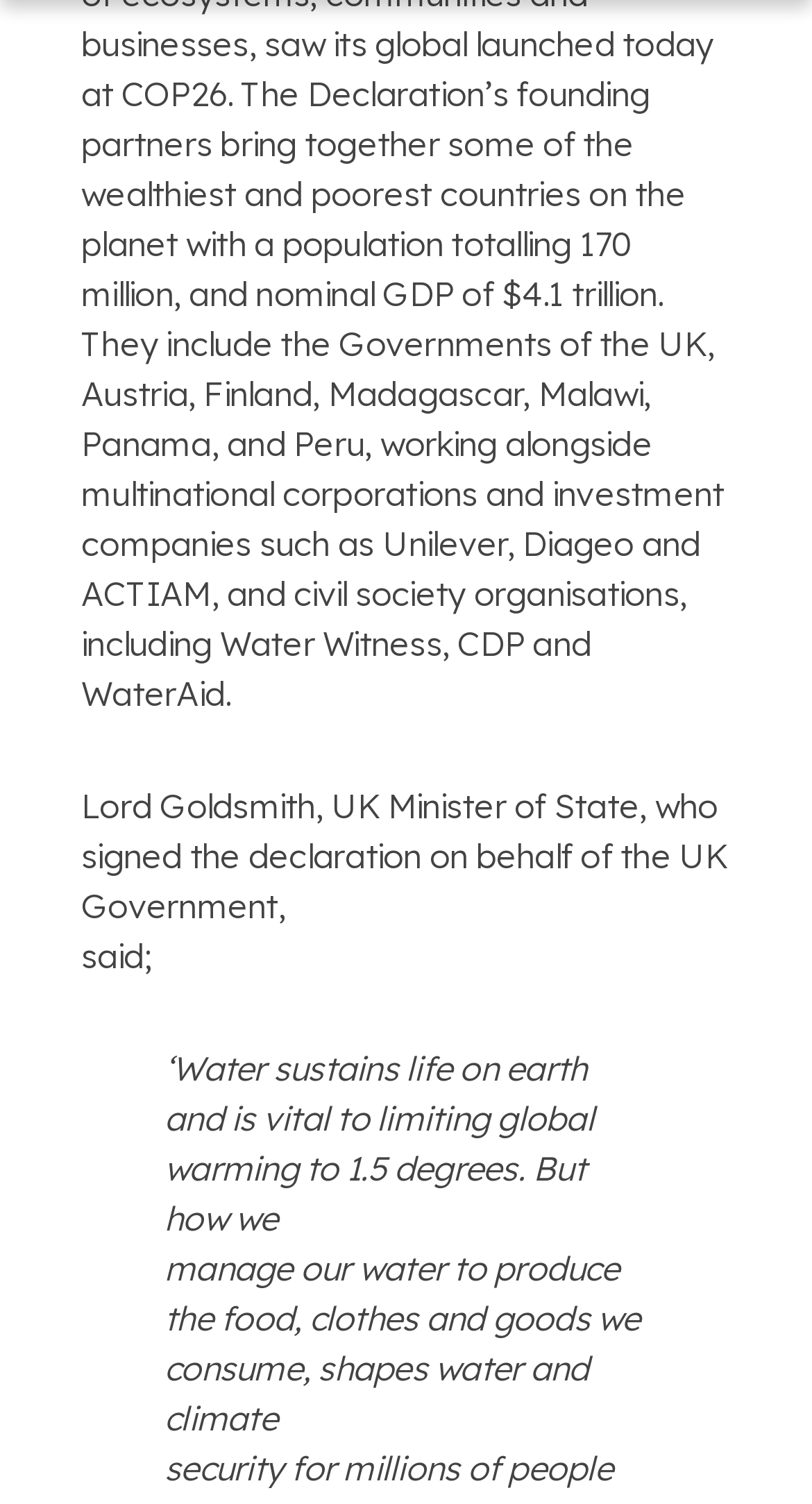Could you find the bounding box coordinates of the clickable area to complete this instruction: "click the Accept only essential cookies button"?

[0.038, 0.104, 0.962, 0.177]